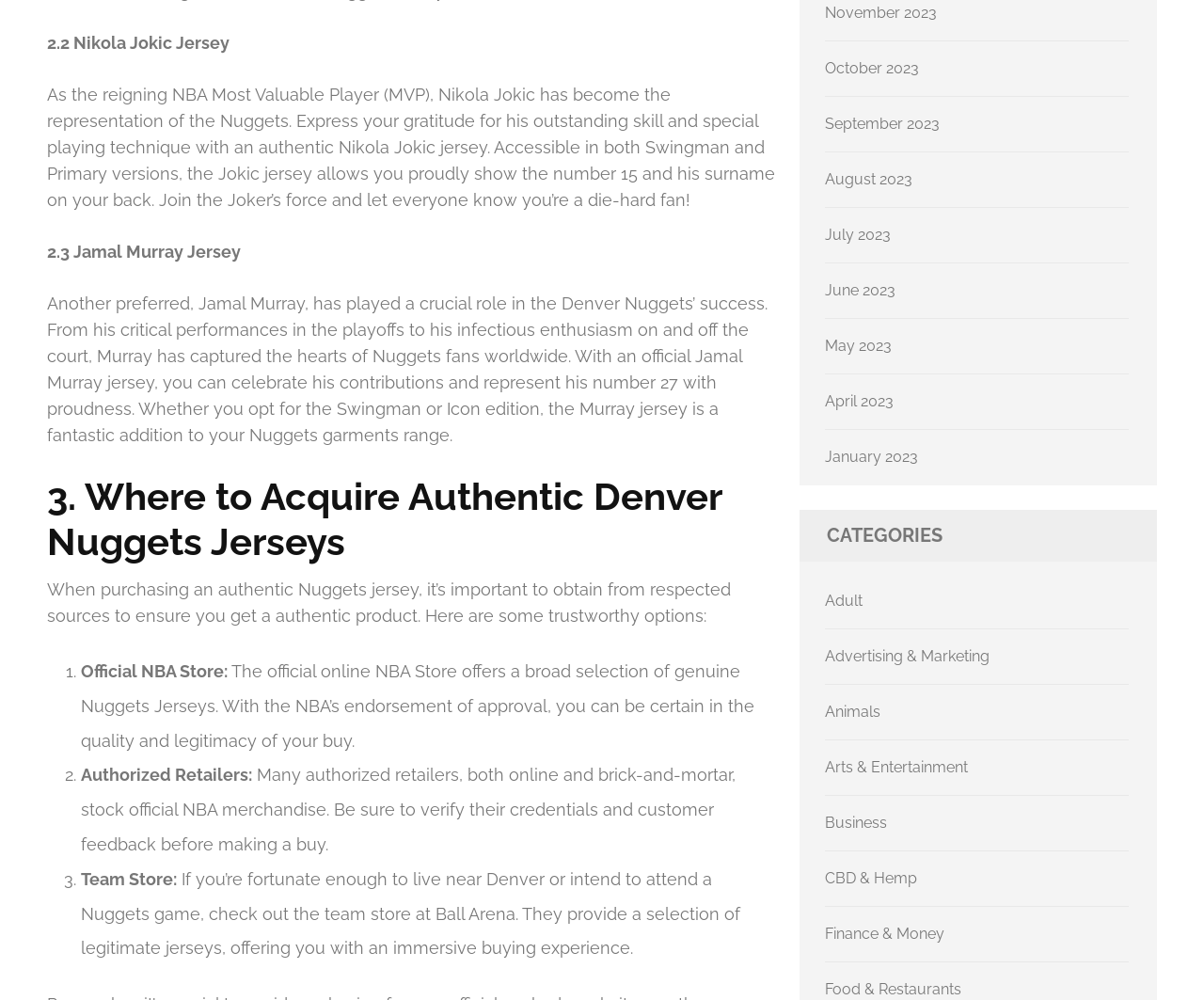Predict the bounding box of the UI element based on this description: "Adult".

[0.685, 0.592, 0.716, 0.61]